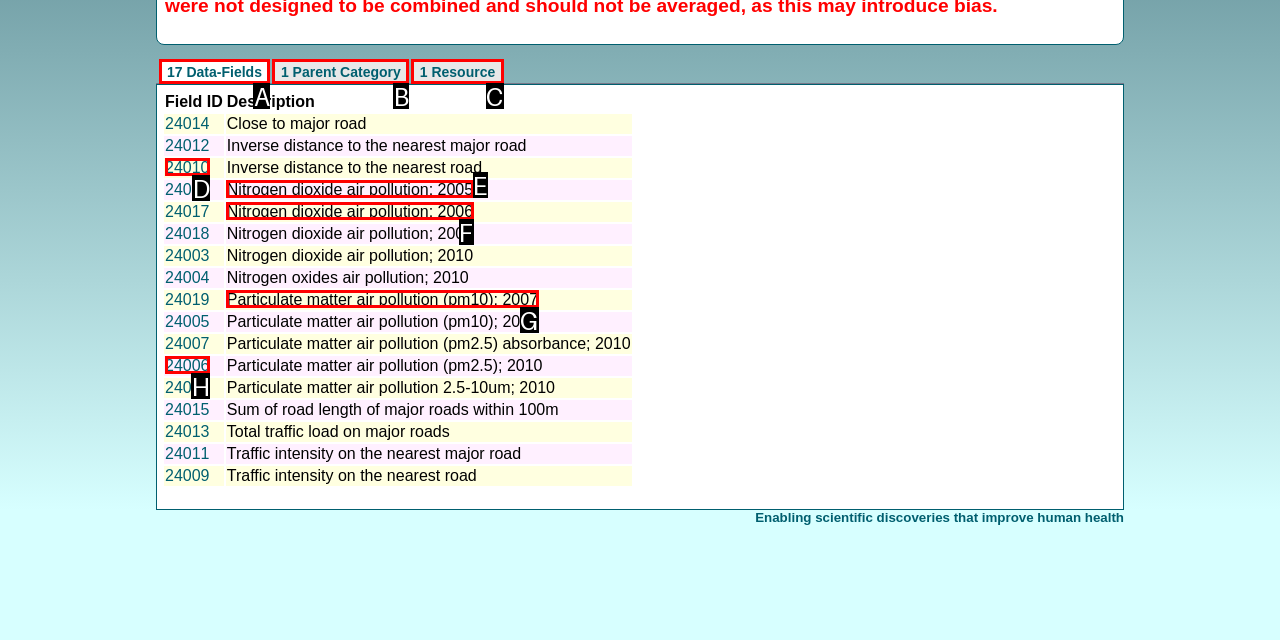Determine which HTML element fits the description: 17 Data-Fields. Answer with the letter corresponding to the correct choice.

A